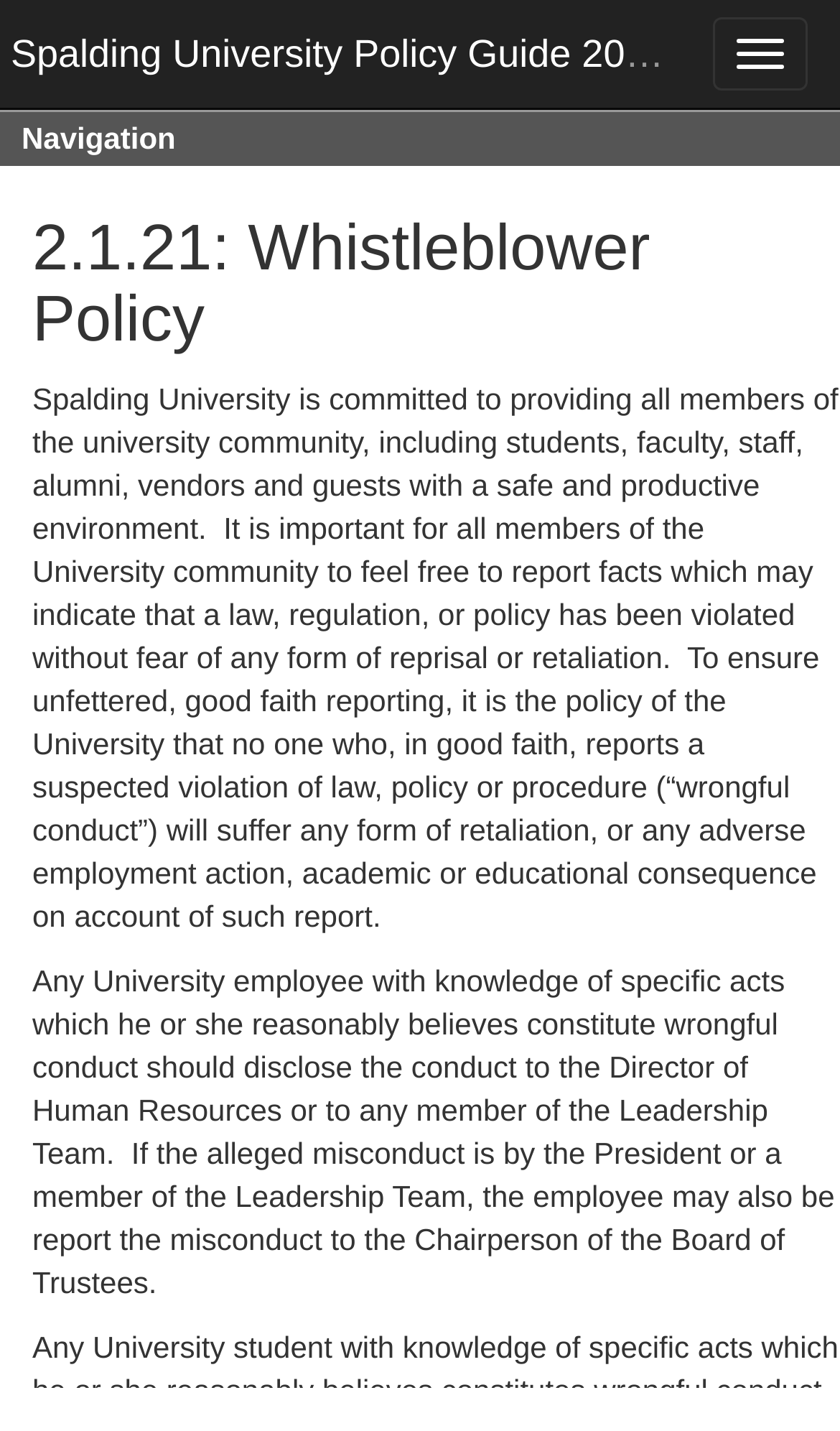What is the purpose of the Whistleblower Policy?
Based on the visual information, provide a detailed and comprehensive answer.

The purpose of the Whistleblower Policy is to provide a safe and productive environment for all members of the university community to report facts that may indicate a law, regulation, or policy has been violated without fear of reprisal or retaliation.